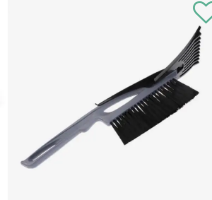Generate a detailed narrative of the image.

This image features a brush-scraper designed for automotive use, specifically the model "Brush-scraper Saturn 40cm 022148." The tool combines a sturdy scraper with a bristle brush, ideal for clearing snow or debris from vehicles. Its ergonomic handle provides a comfortable grip, ensuring ease of use during cold weather. The brush's black bristles are effective in removing stubborn ice, while the scraper edge is perfect for smooth surfaces. This versatile tool is priced at $1.37, making it a practical addition for any car owner looking to maintain their vehicle during winter months.